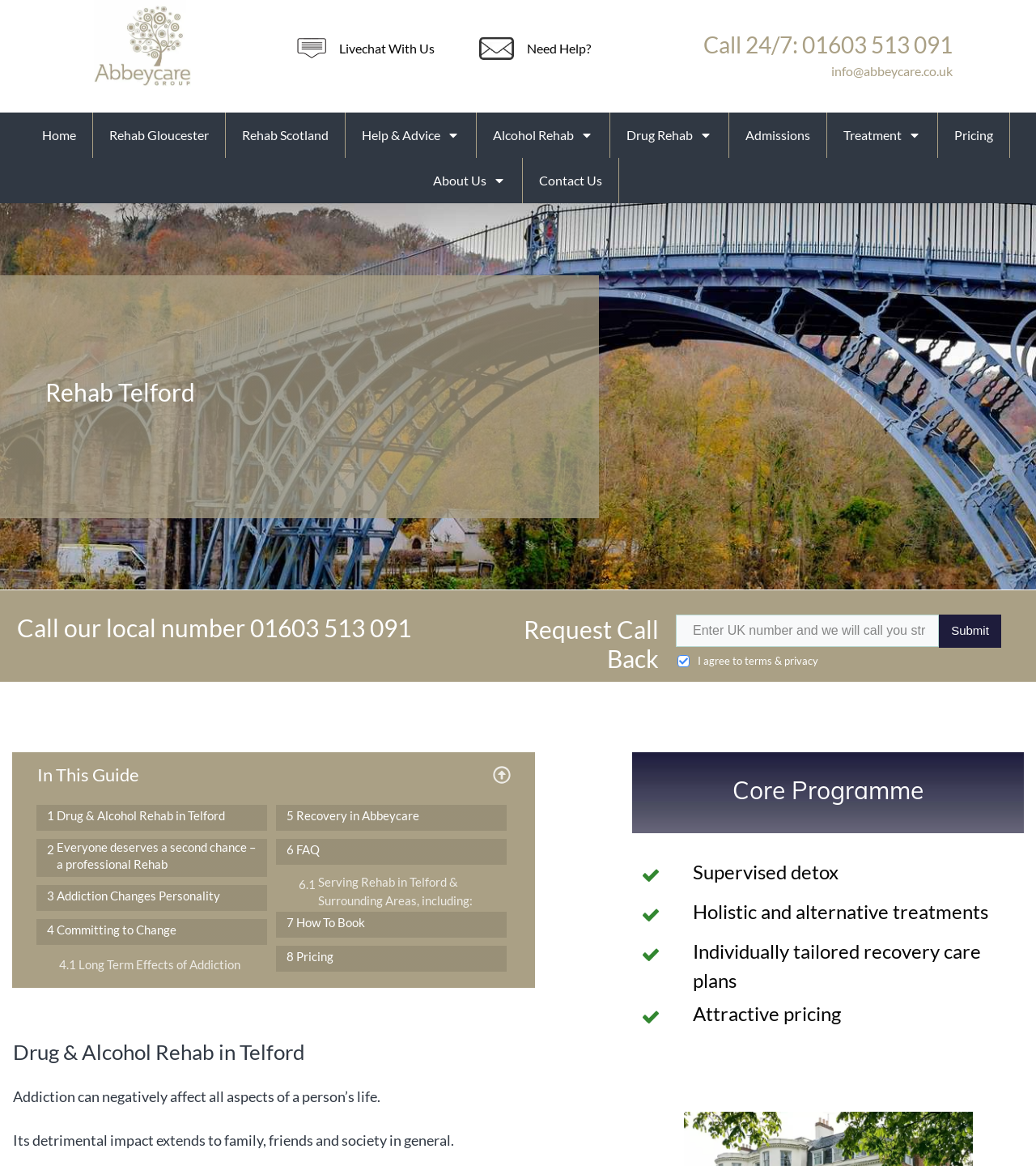Locate the bounding box coordinates of the element's region that should be clicked to carry out the following instruction: "Call 01603 513 091". The coordinates need to be four float numbers between 0 and 1, i.e., [left, top, right, bottom].

[0.774, 0.026, 0.92, 0.05]